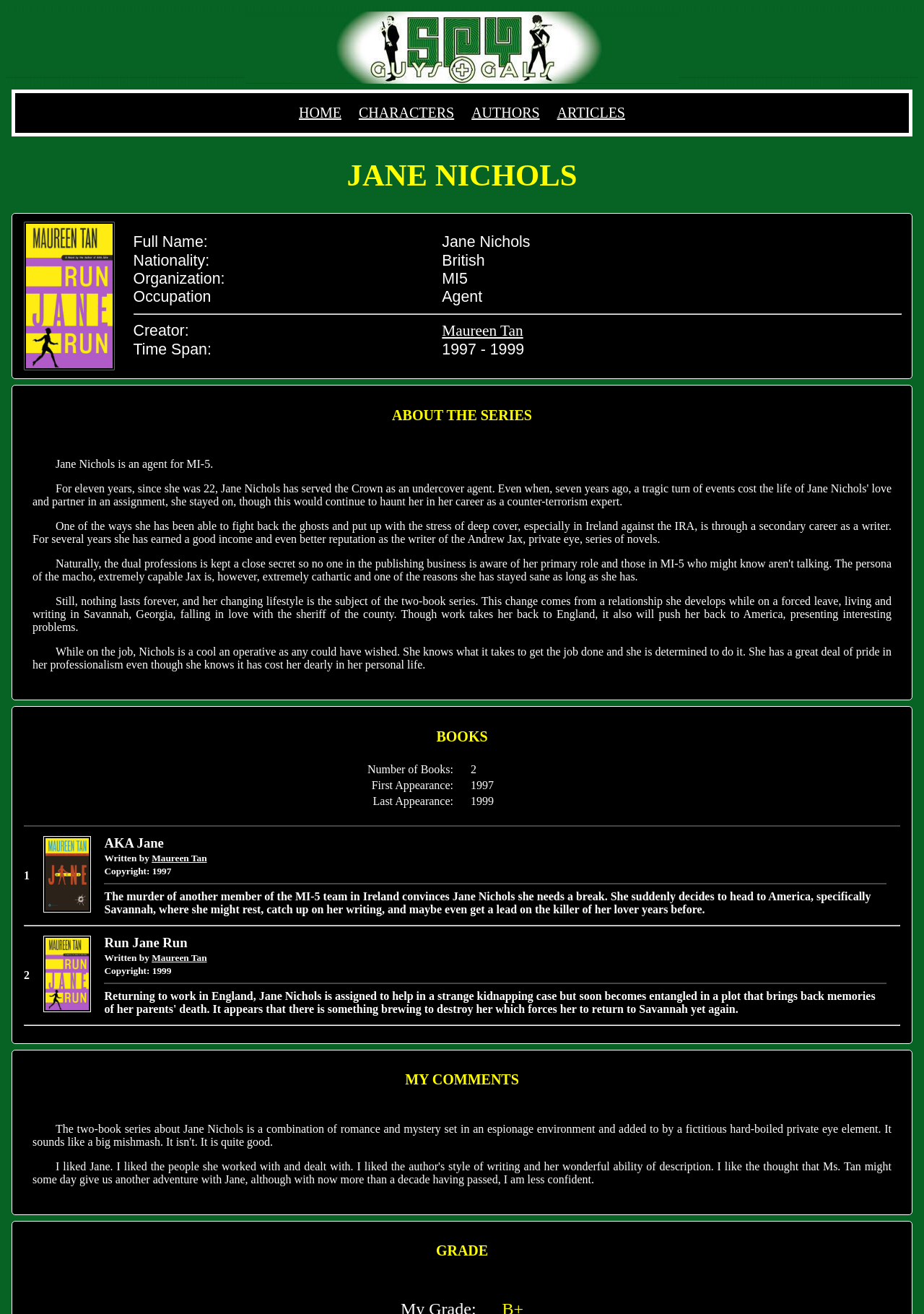What is the time span of the Jane Nichols series? Look at the image and give a one-word or short phrase answer.

1997 - 1999